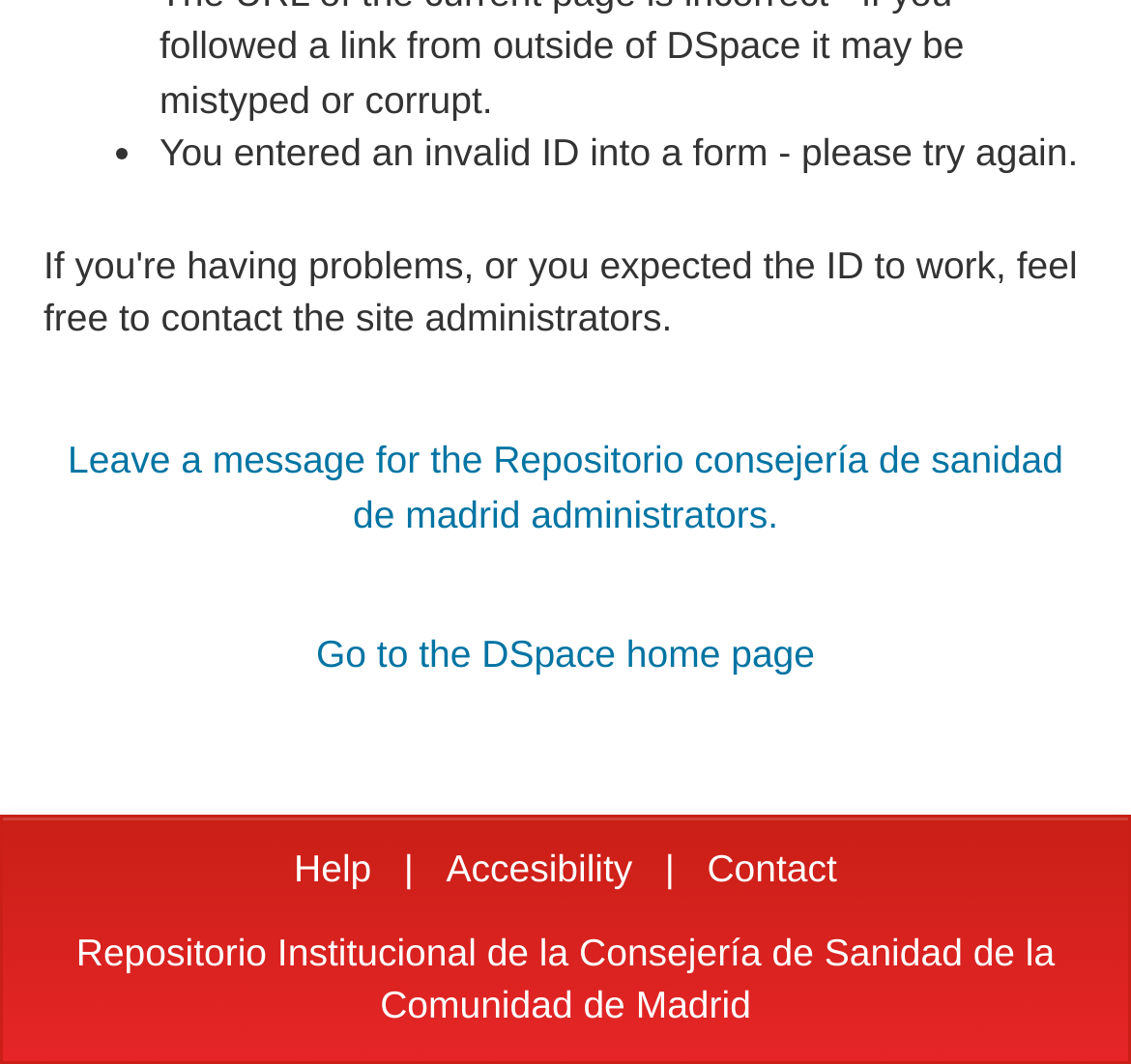Give the bounding box coordinates for the element described as: "Contact".

[0.625, 0.796, 0.74, 0.837]